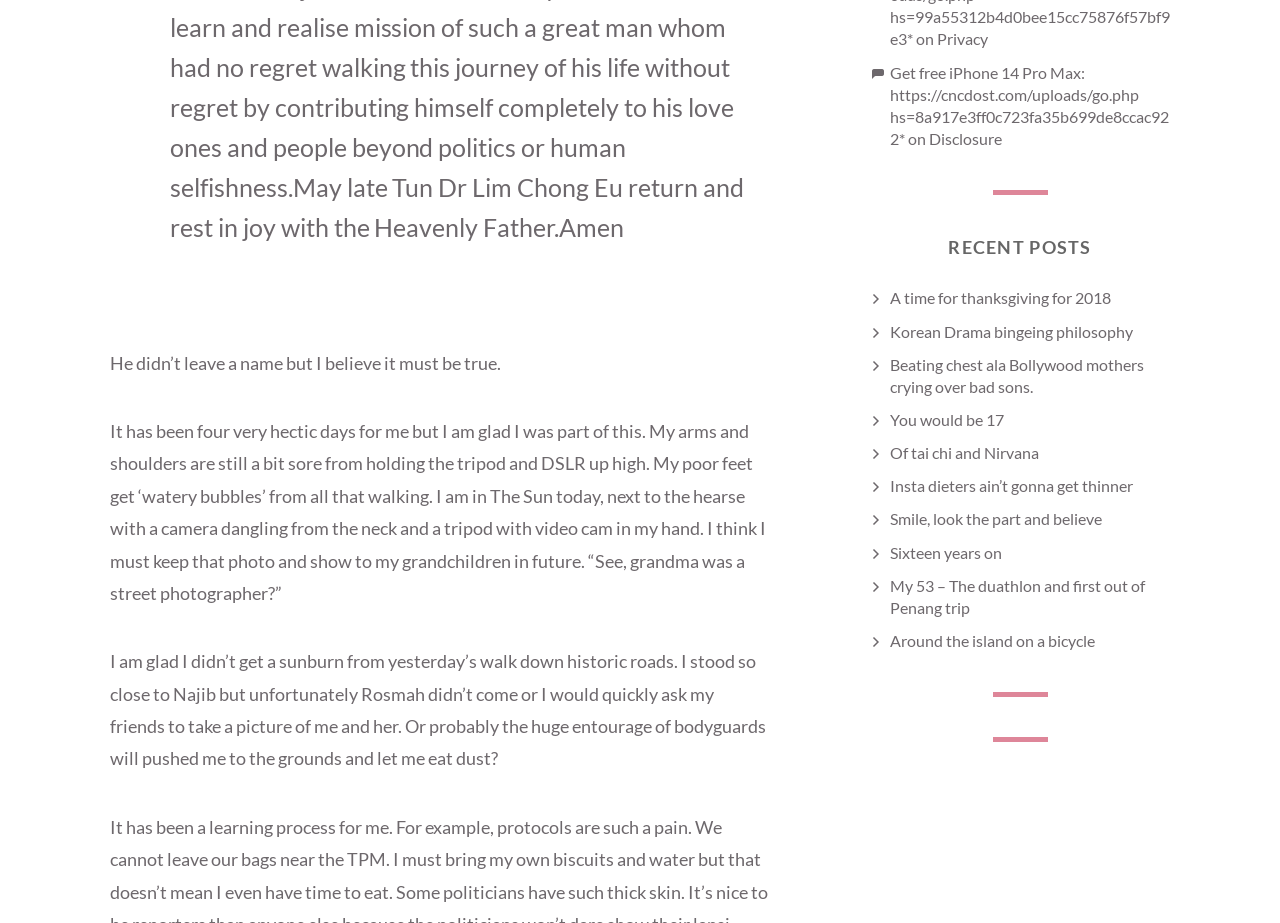What is the author's current physical condition?
Please provide a comprehensive and detailed answer to the question.

The author mentions that their arms and shoulders are still a bit sore from holding the tripod and DSLR up high, and that their poor feet get ‘watery bubbles’ from all that walking.